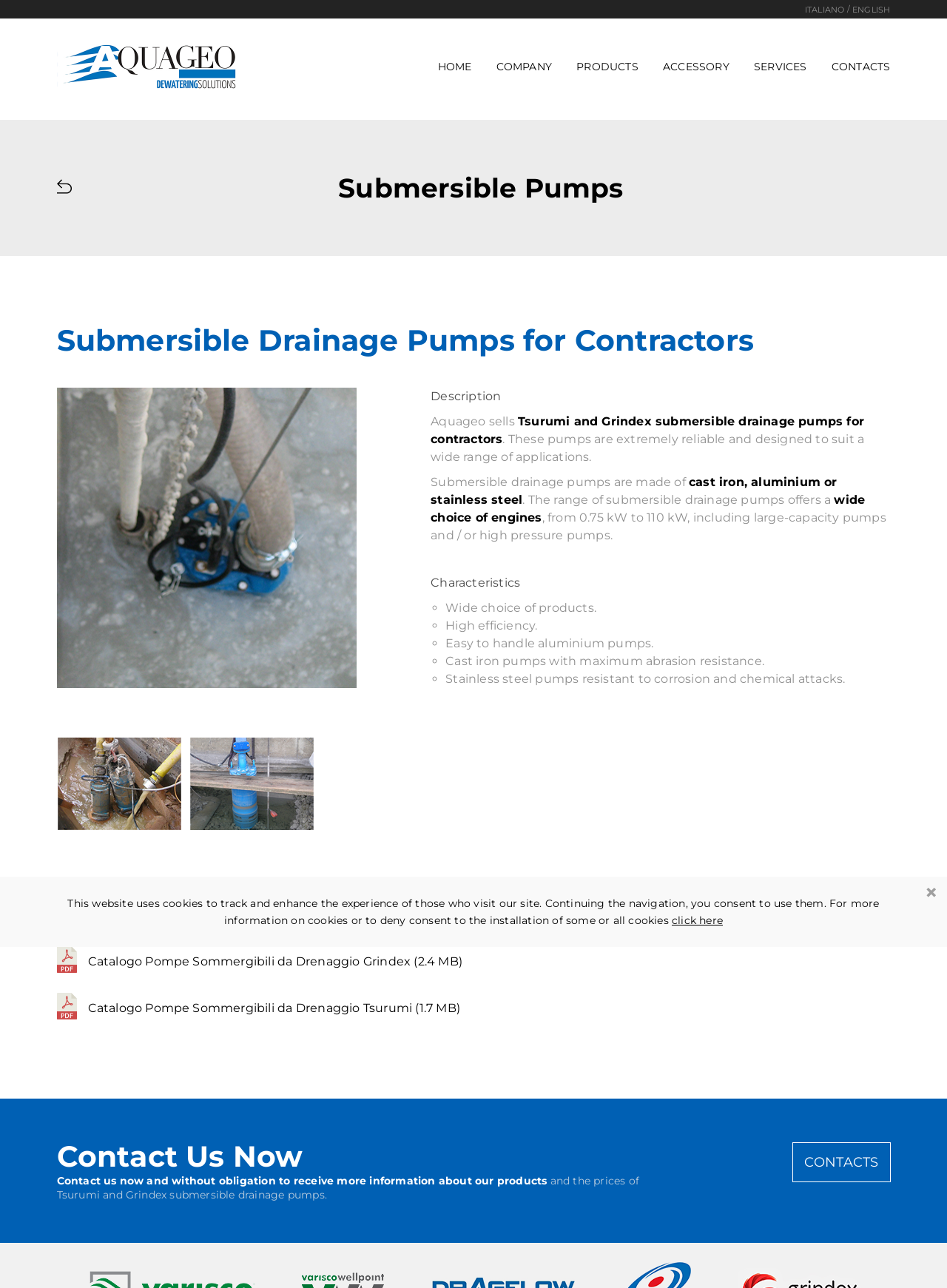Find the bounding box coordinates of the clickable region needed to perform the following instruction: "Switch to Italian language". The coordinates should be provided as four float numbers between 0 and 1, i.e., [left, top, right, bottom].

[0.85, 0.001, 0.892, 0.014]